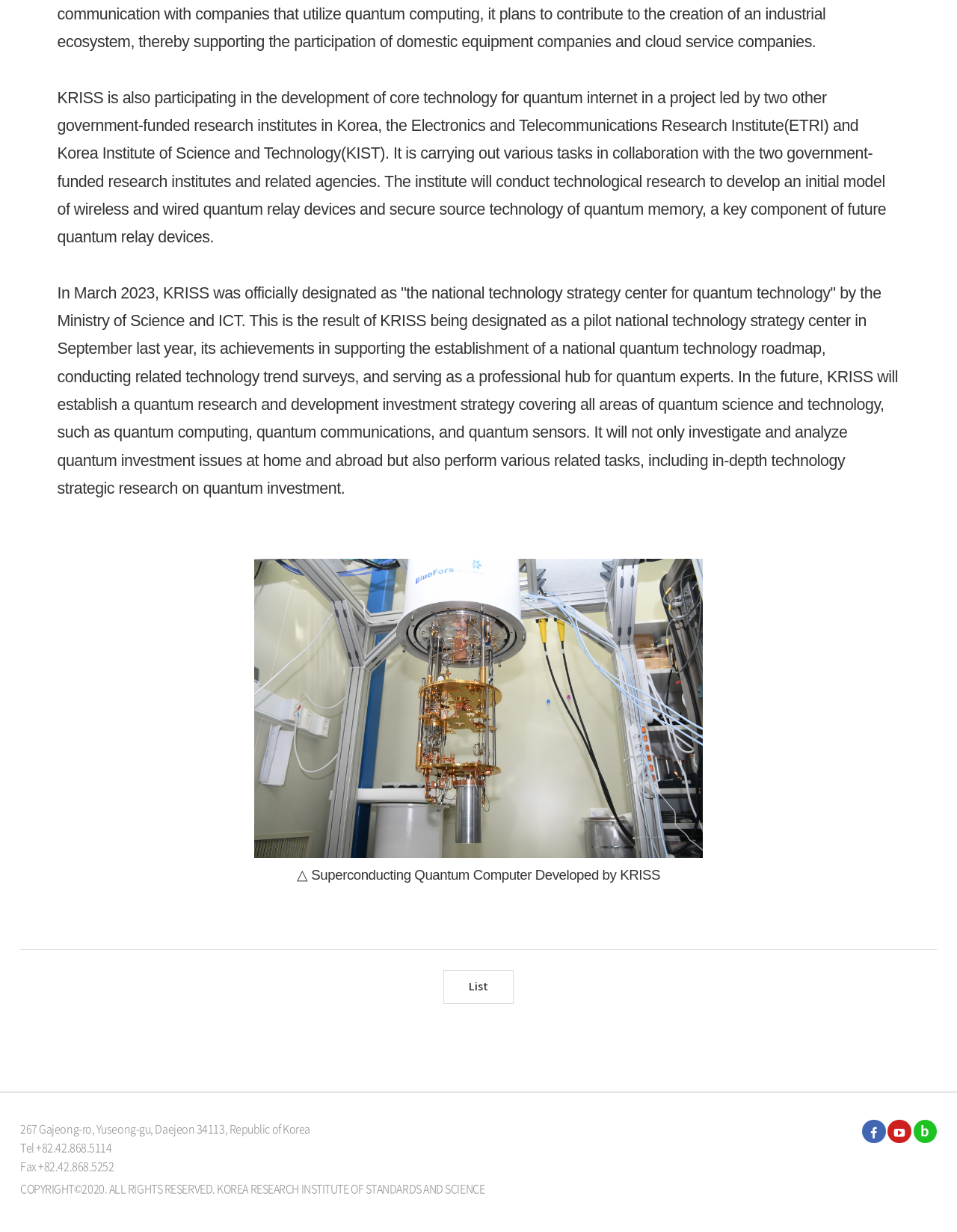What is the name of the research institute?
Using the visual information, answer the question in a single word or phrase.

KRISS